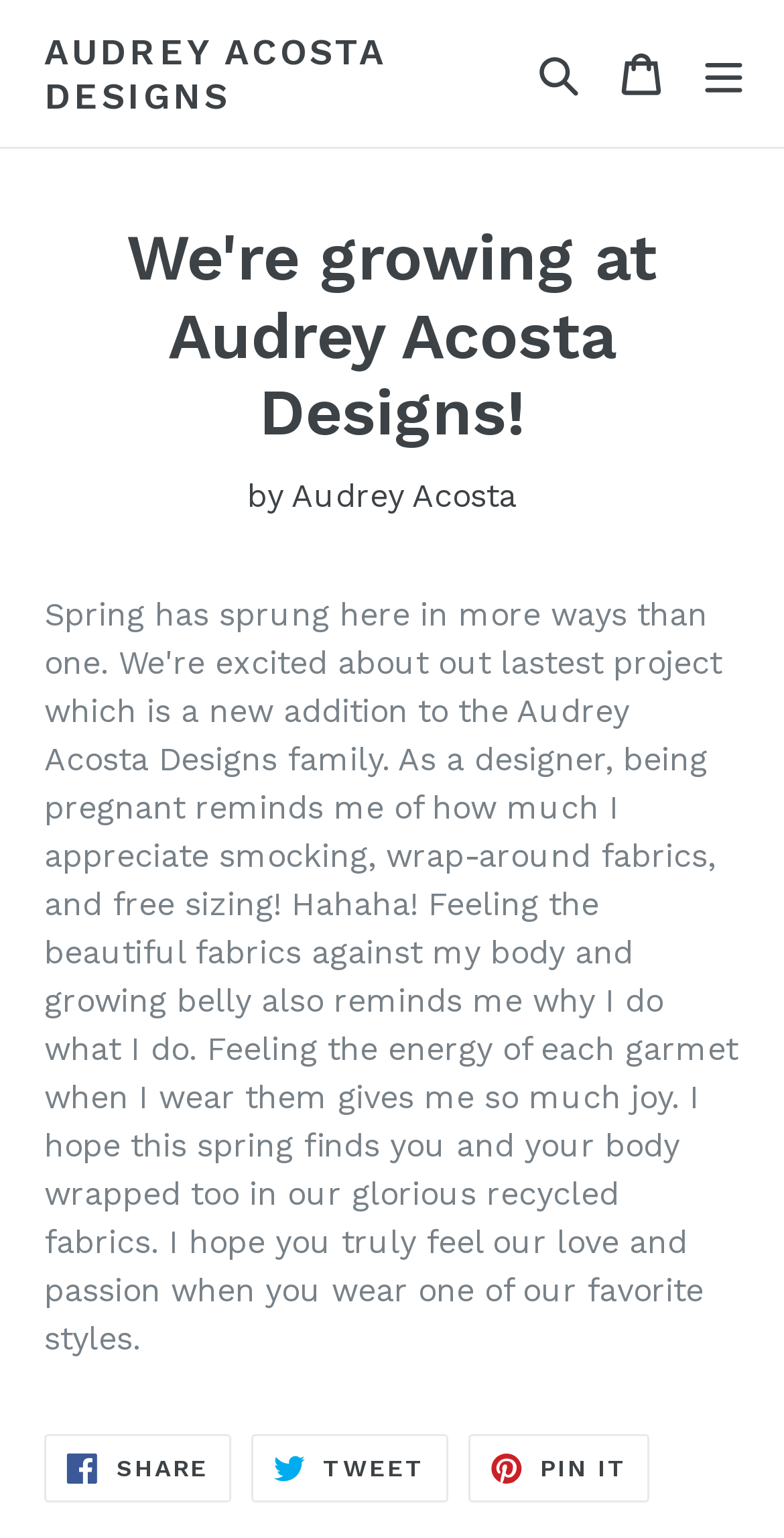Calculate the bounding box coordinates for the UI element based on the following description: "expand/collapse". Ensure the coordinates are four float numbers between 0 and 1, i.e., [left, top, right, bottom].

[0.877, 0.005, 0.969, 0.091]